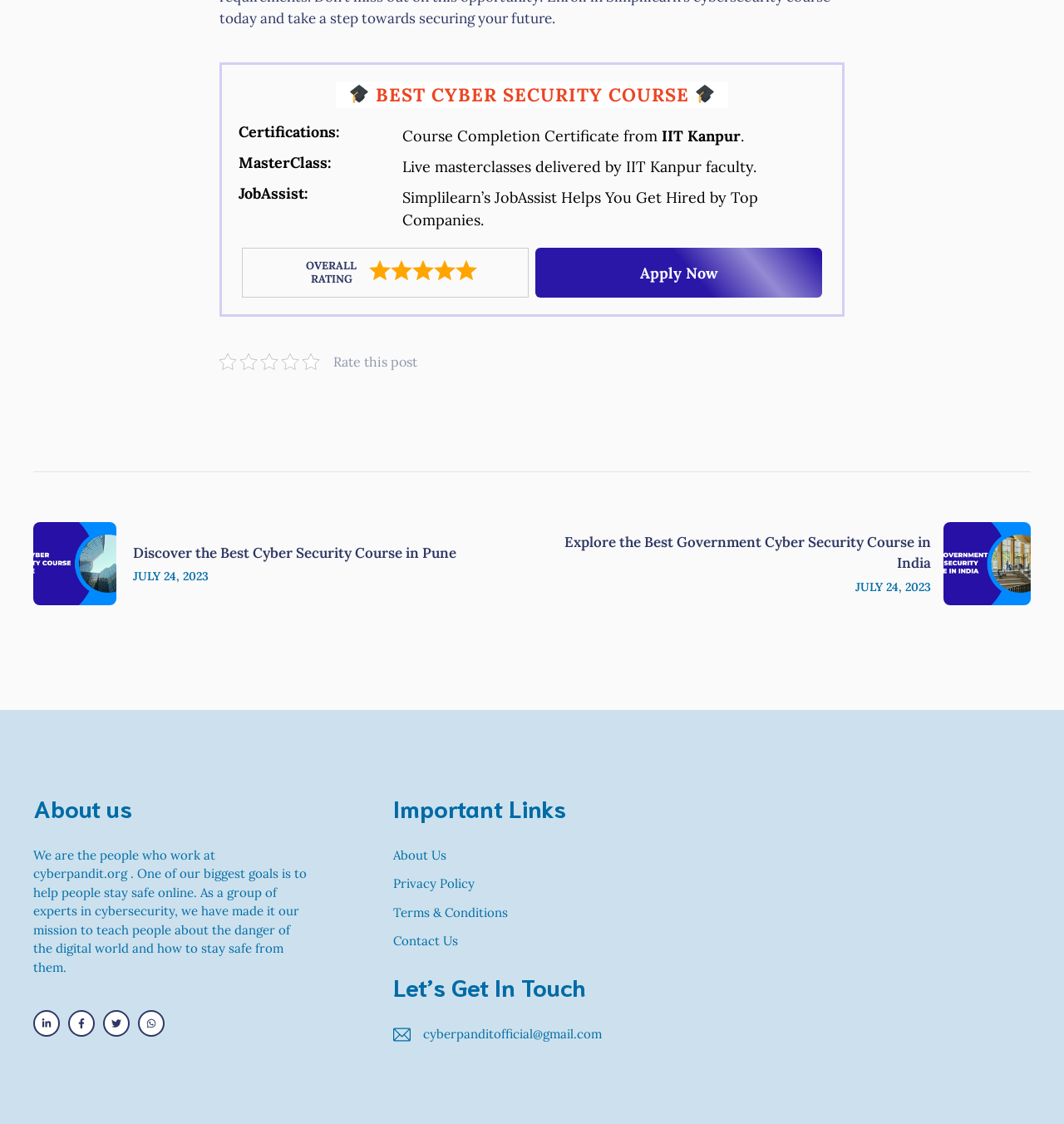Provide a brief response to the question below using one word or phrase:
What is the name of the institution offering the course?

IIT Kanpur